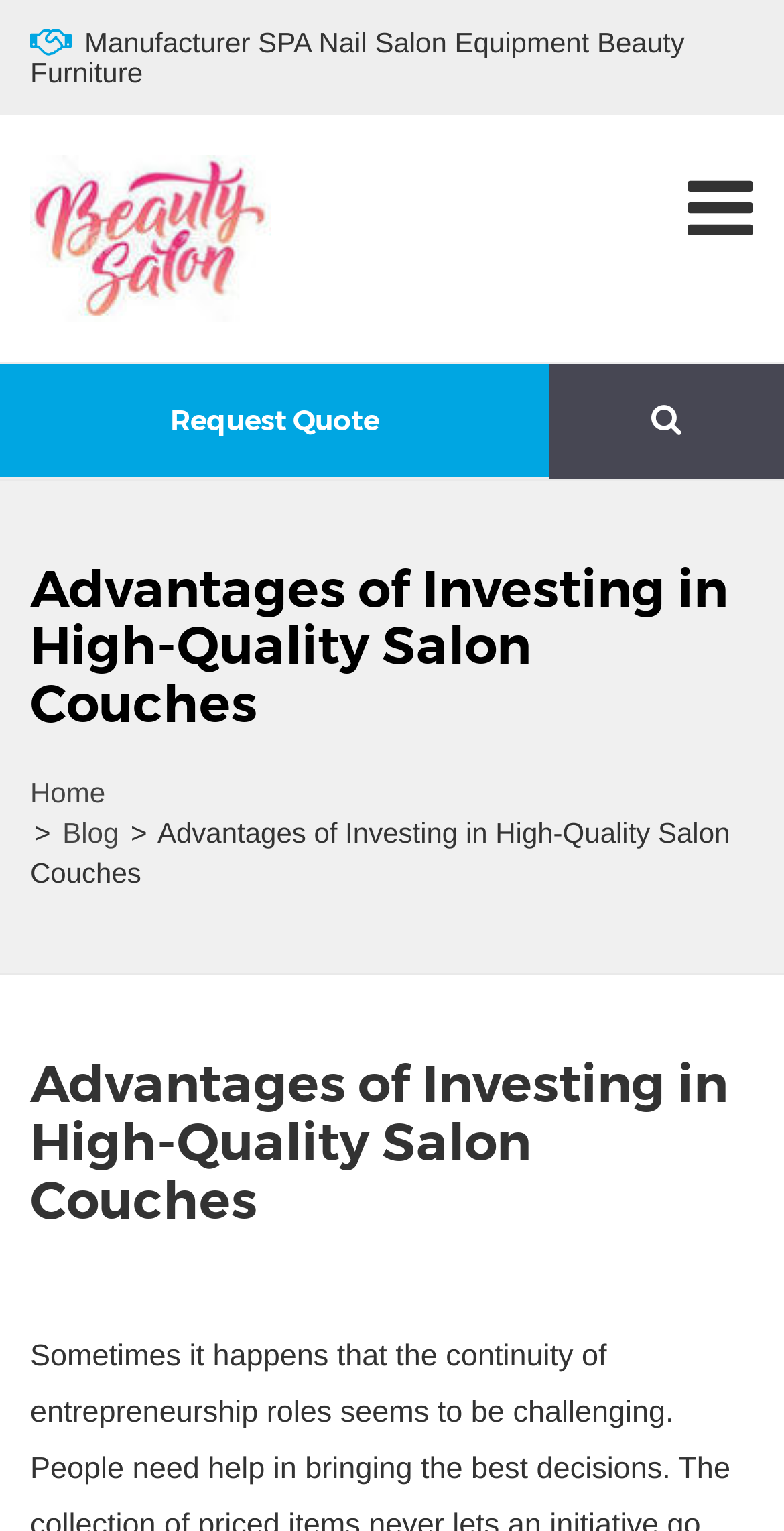What is the theme of the latest article?
Using the screenshot, give a one-word or short phrase answer.

Salon couches